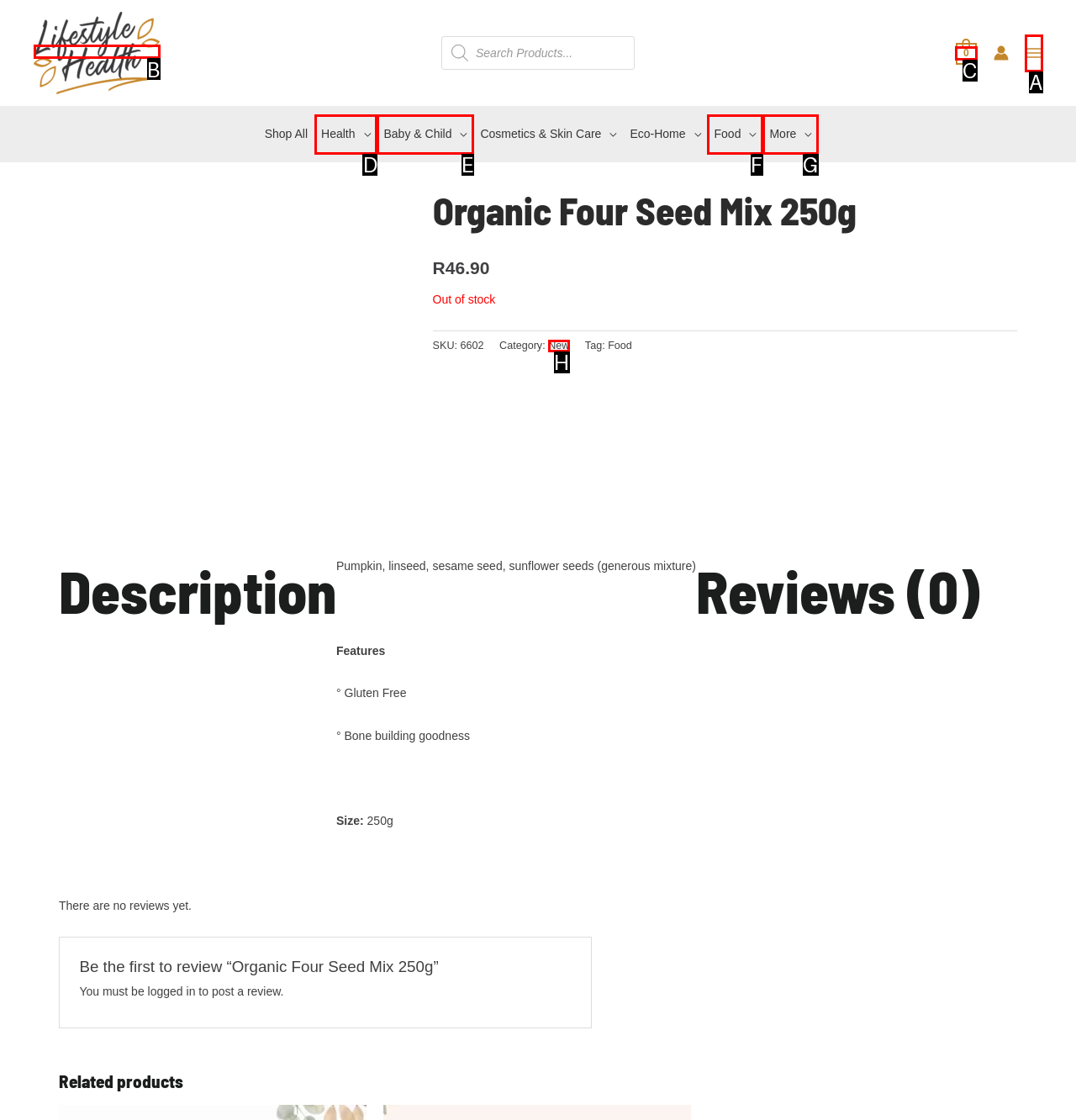Select the correct UI element to complete the task: Open main menu
Please provide the letter of the chosen option.

A